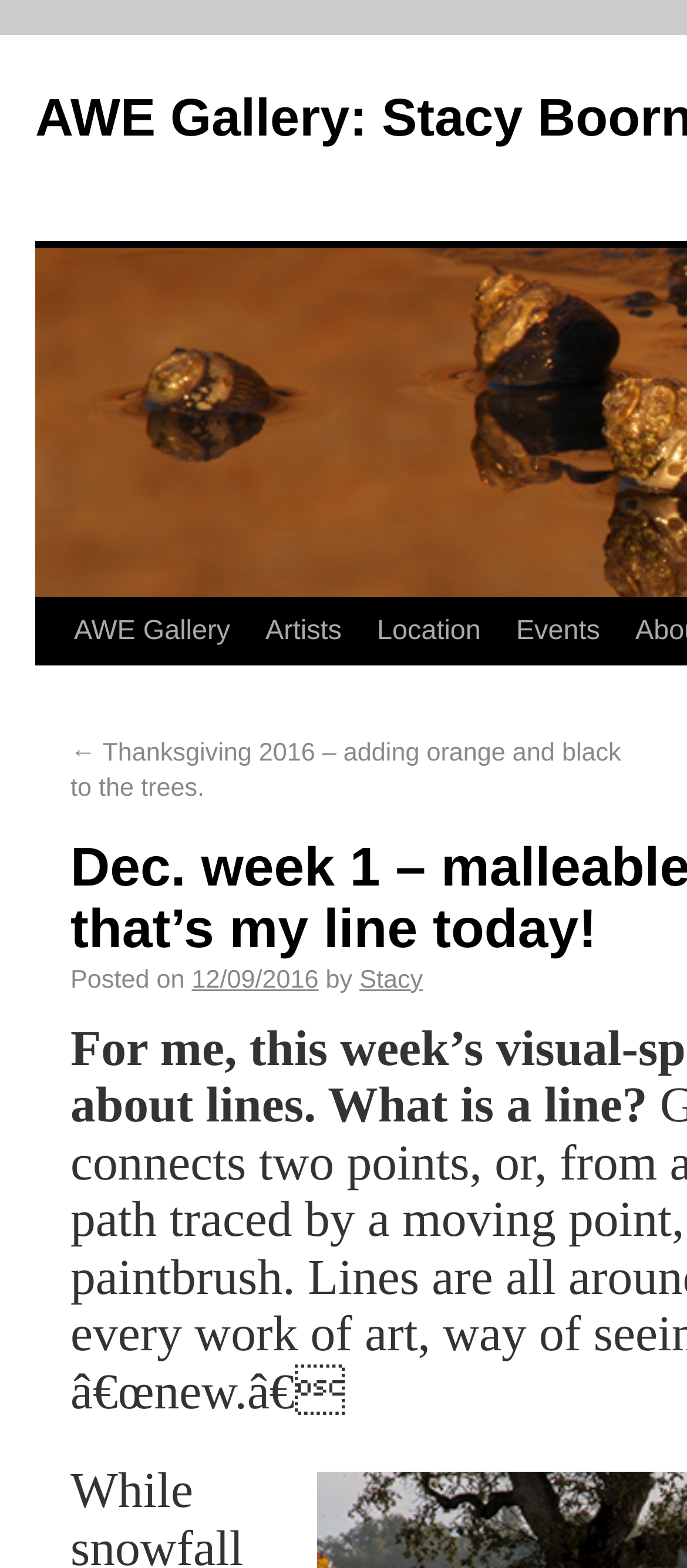Respond to the question below with a concise word or phrase:
How many navigation links are at the top?

4